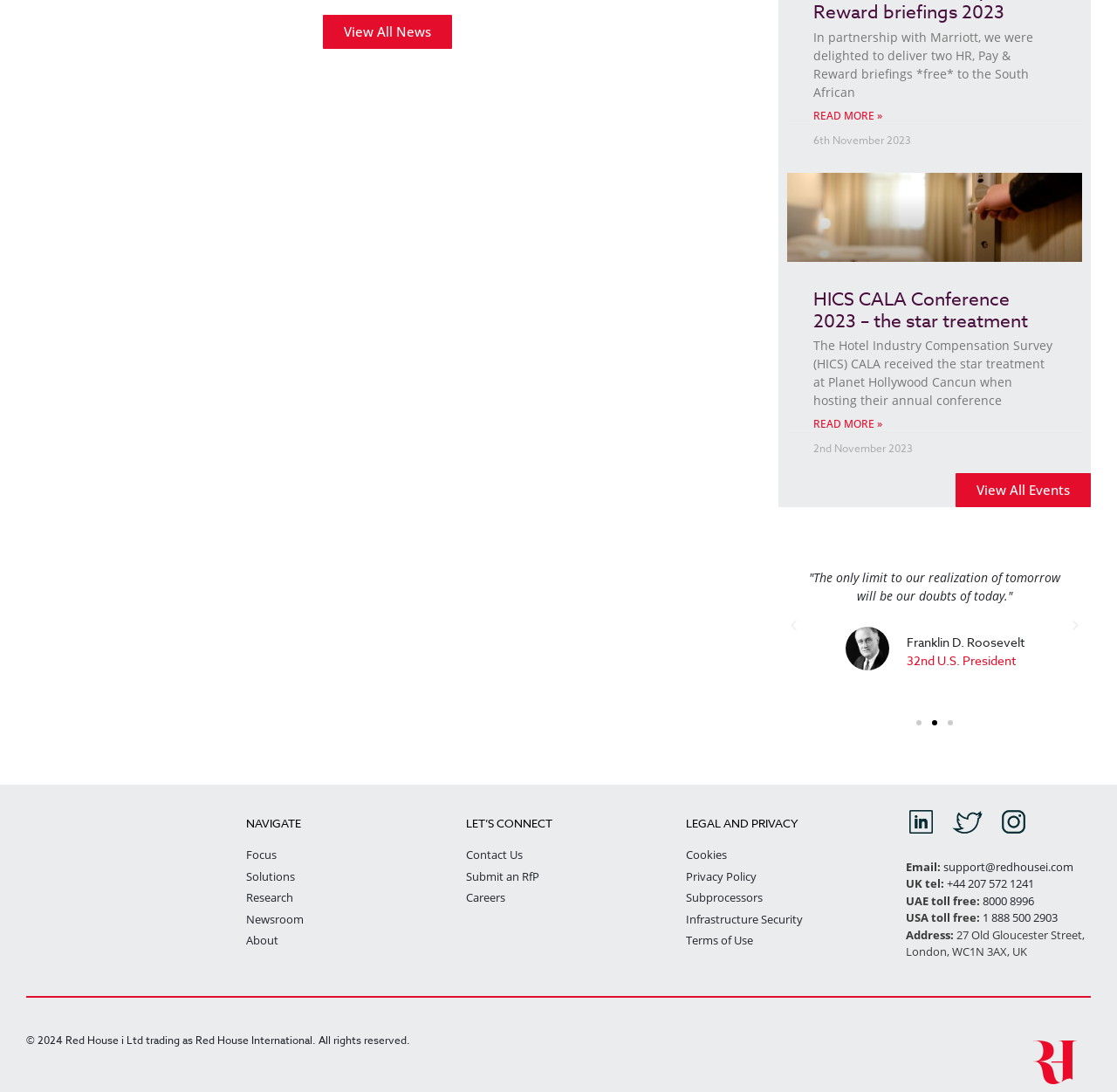Provide a brief response to the question using a single word or phrase: 
What is the purpose of the 'Submit an RfP' link?

To submit a request for proposal